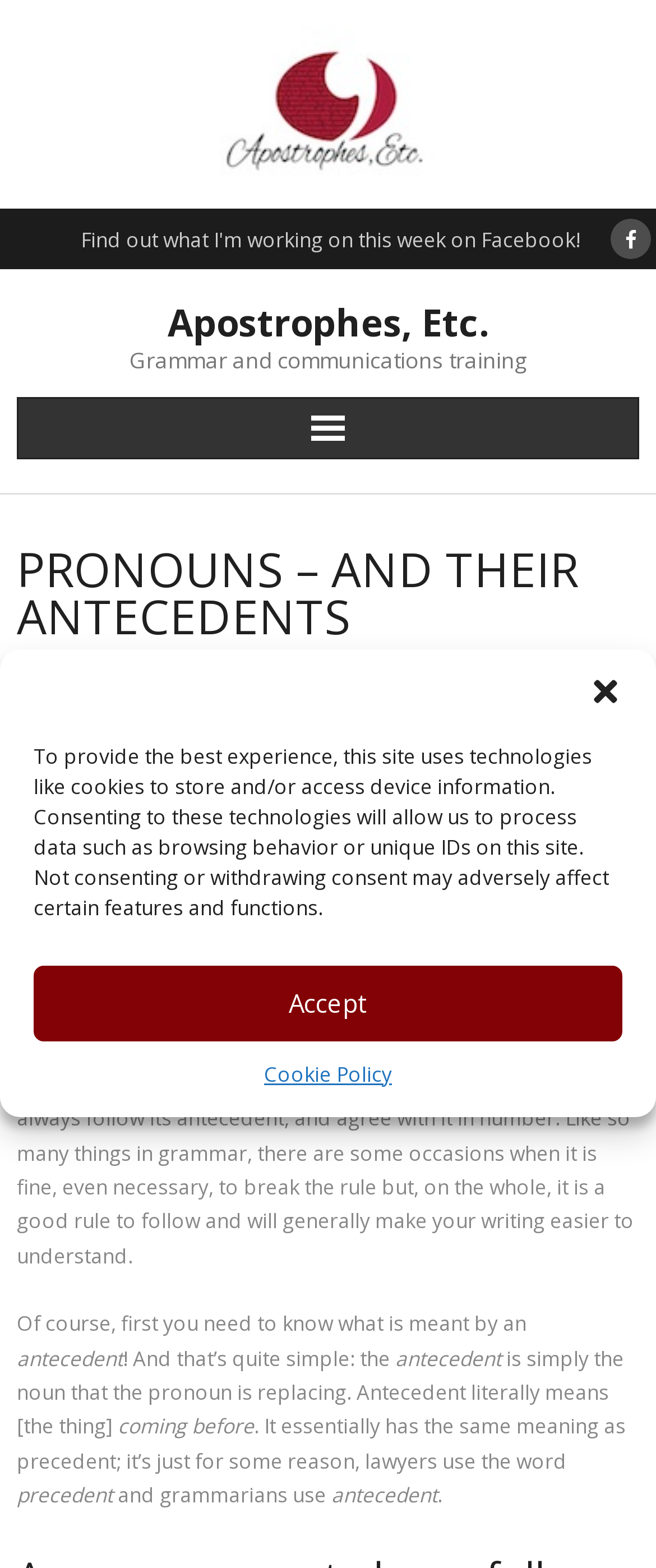What is a pronoun's antecedent?
Please craft a detailed and exhaustive response to the question.

According to the webpage, an antecedent is the noun that the pronoun is replacing. This is explained in the text as 'the thing coming before' and having the same meaning as precedent.